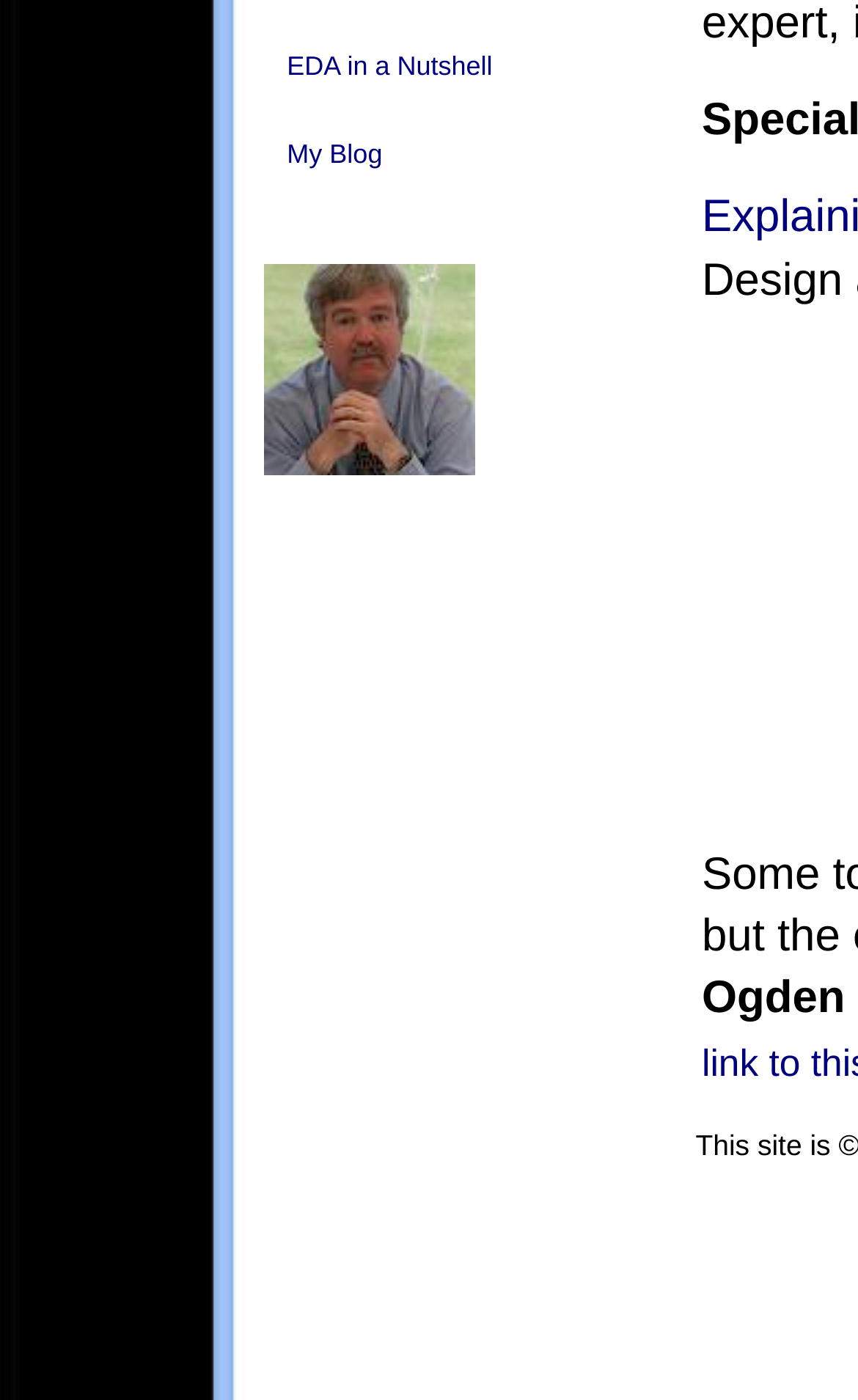Using the element description: "EDA in a Nutshell", determine the bounding box coordinates. The coordinates should be in the format [left, top, right, bottom], with values between 0 and 1.

[0.334, 0.037, 0.574, 0.059]